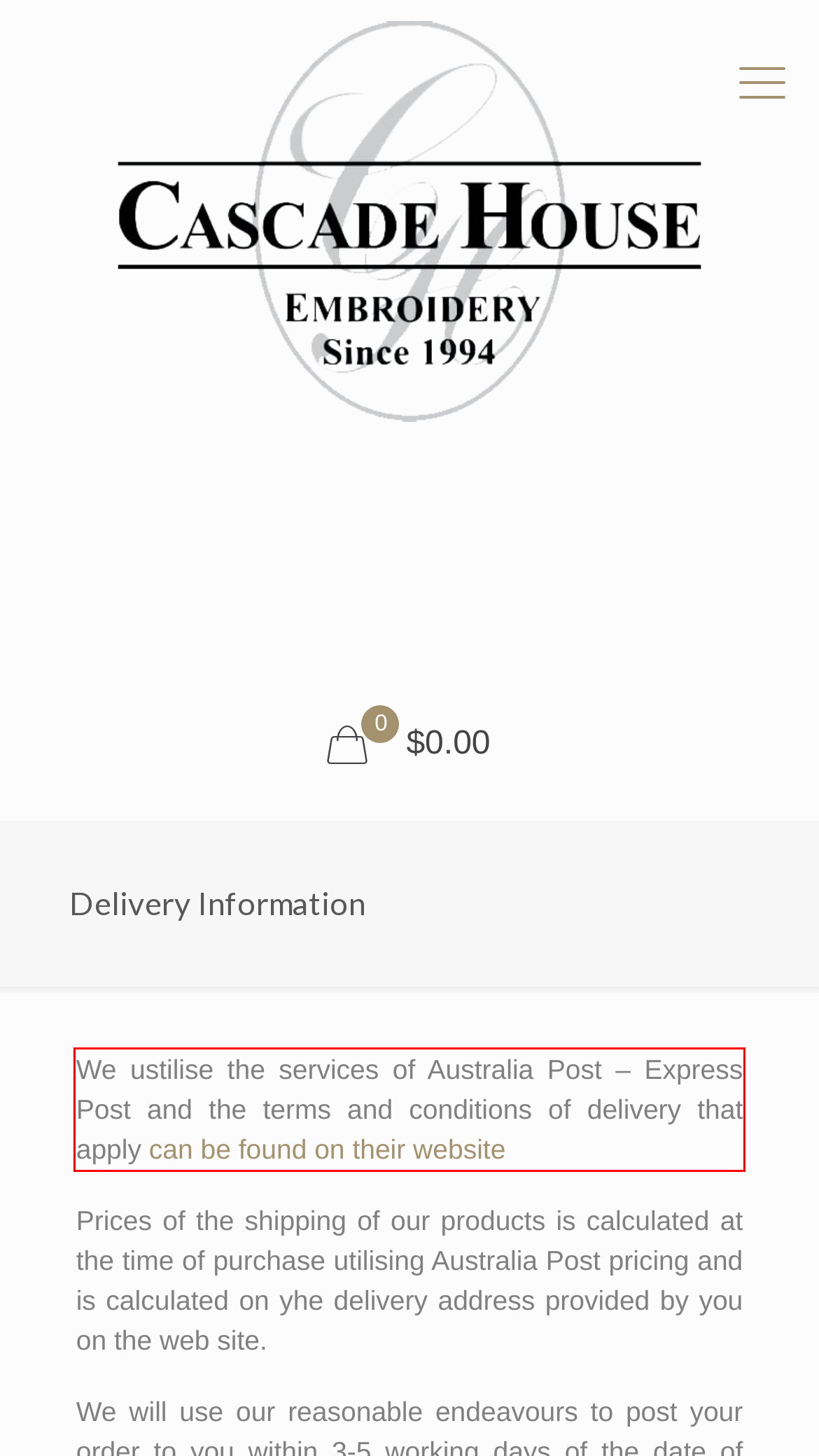Review the webpage screenshot provided, and perform OCR to extract the text from the red bounding box.

We ustilise the services of Australia Post – Express Post and the terms and conditions of delivery that apply can be found on their website